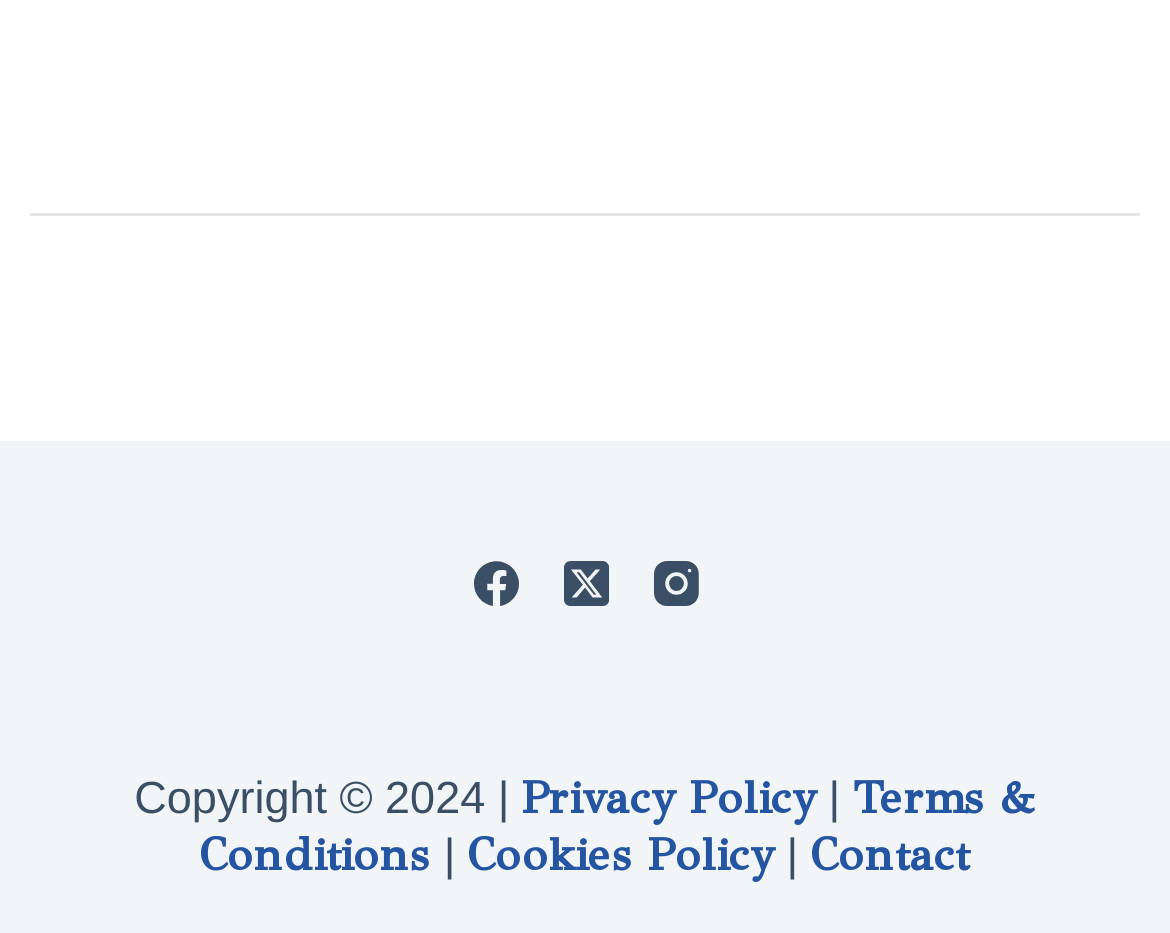Using the webpage screenshot, locate the HTML element that fits the following description and provide its bounding box: "Contact".

[0.693, 0.889, 0.829, 0.947]